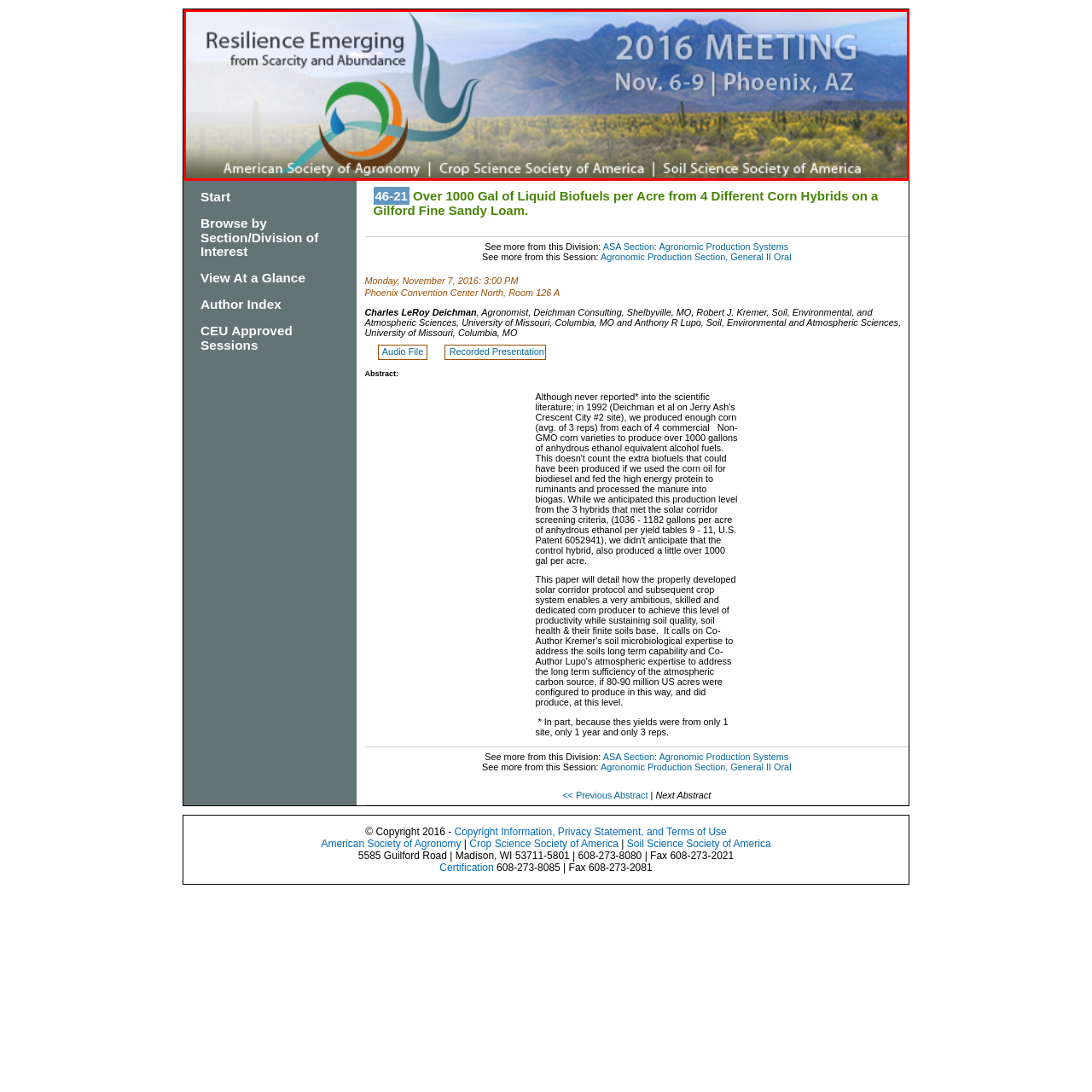Give a detailed narrative of the image enclosed by the red box.

The image features a banner for the 2016 Annual Meeting held in Phoenix, Arizona, from November 6 to 9. The theme, "Resilience Emerging from Scarcity and Abundance," is prominently displayed at the top, highlighting the focus of the event. Below the theme, logos representing three esteemed organizations—the American Society of Agronomy, the Crop Science Society of America, and the Soil Science Society of America—showcase collaboration in the agricultural sciences. The backdrop features a scenic view of mountains and desert landscapes, emphasizing the event's connection to ecological and environmental themes relevant to the discussions at the meeting.